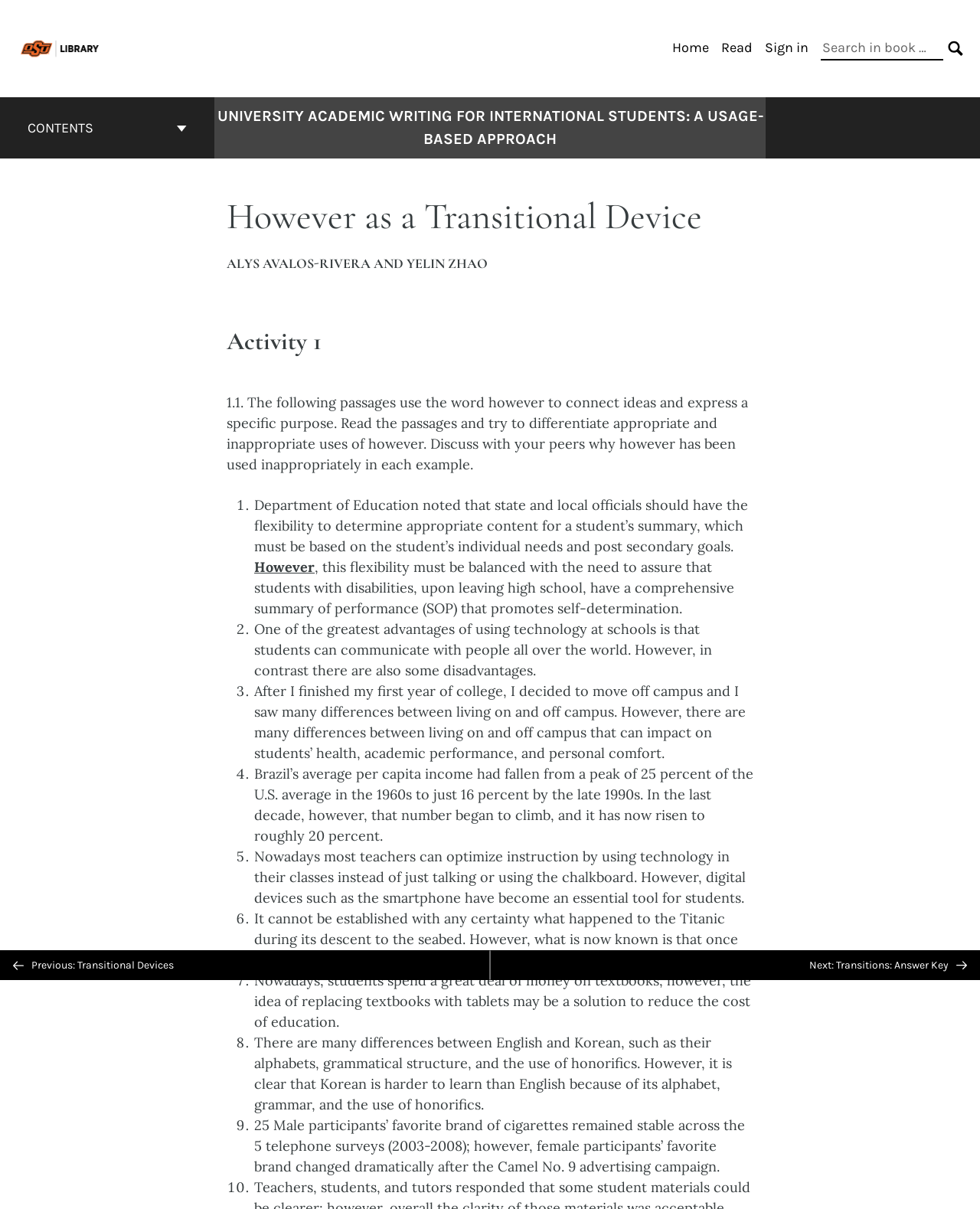What is the name of the book?
Provide a detailed and extensive answer to the question.

The name of the book can be found in the heading element 'Go to the cover page of University Academic Writing for International Students: A Usage-based Approach' which is a child of the navigation element 'Book Contents Navigation'.